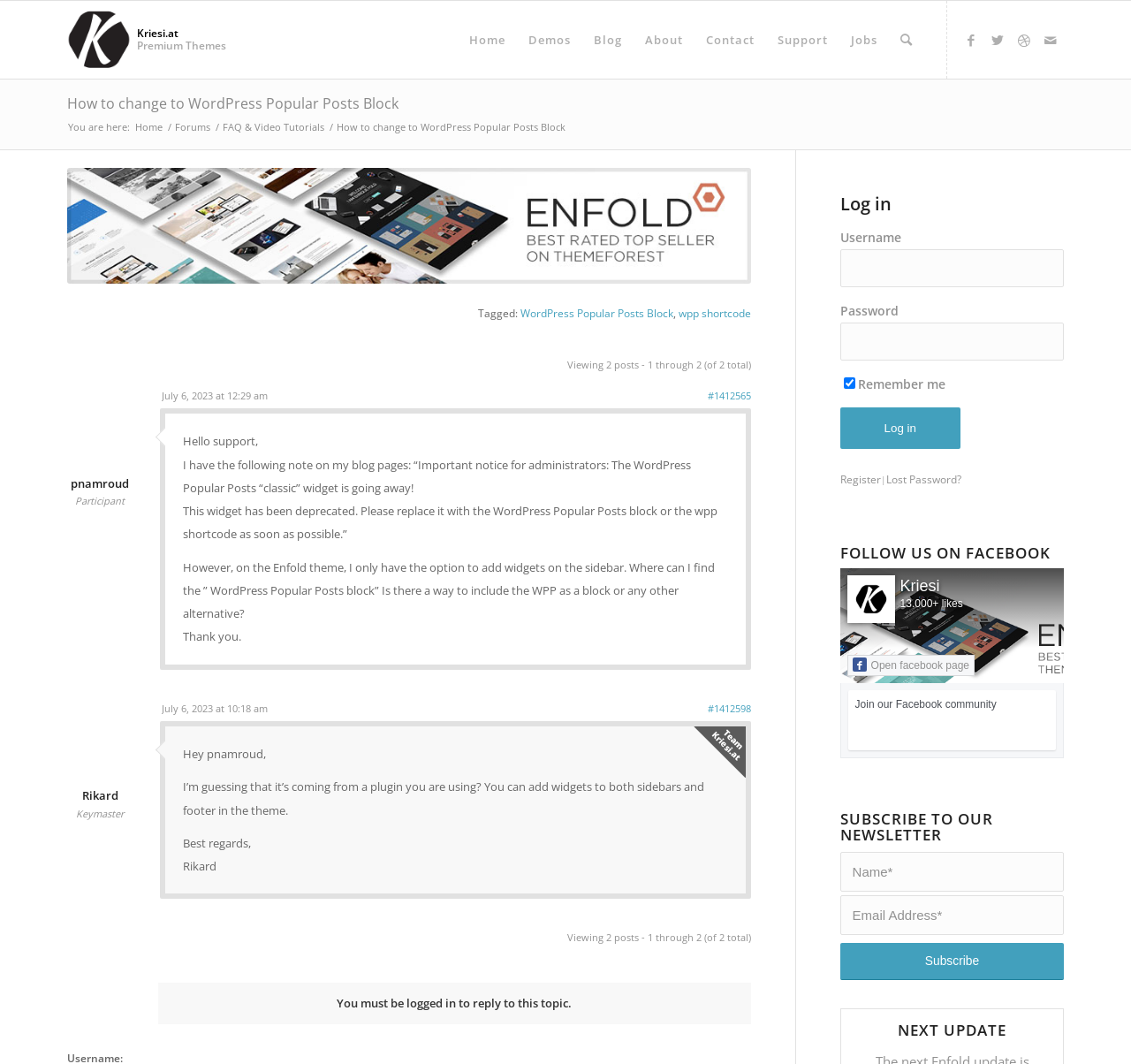Provide the bounding box coordinates for the specified HTML element described in this description: "WordPress Popular Posts Block". The coordinates should be four float numbers ranging from 0 to 1, in the format [left, top, right, bottom].

[0.46, 0.287, 0.595, 0.301]